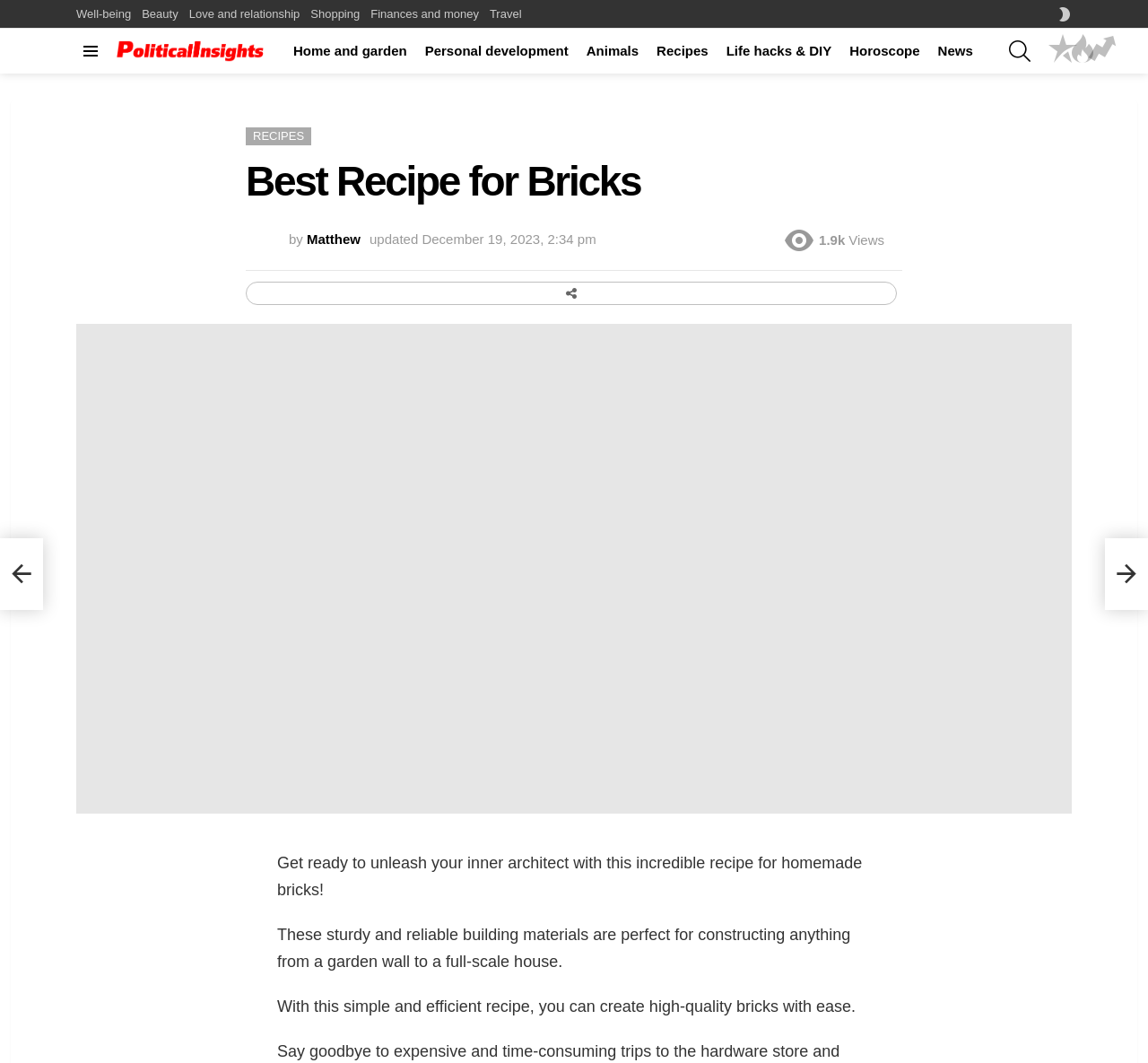What is the category of the article?
Craft a detailed and extensive response to the question.

I determined the category of the article by looking at the header section of the webpage, where it says 'RECIPES'. This suggests that the article belongs to the recipes category.